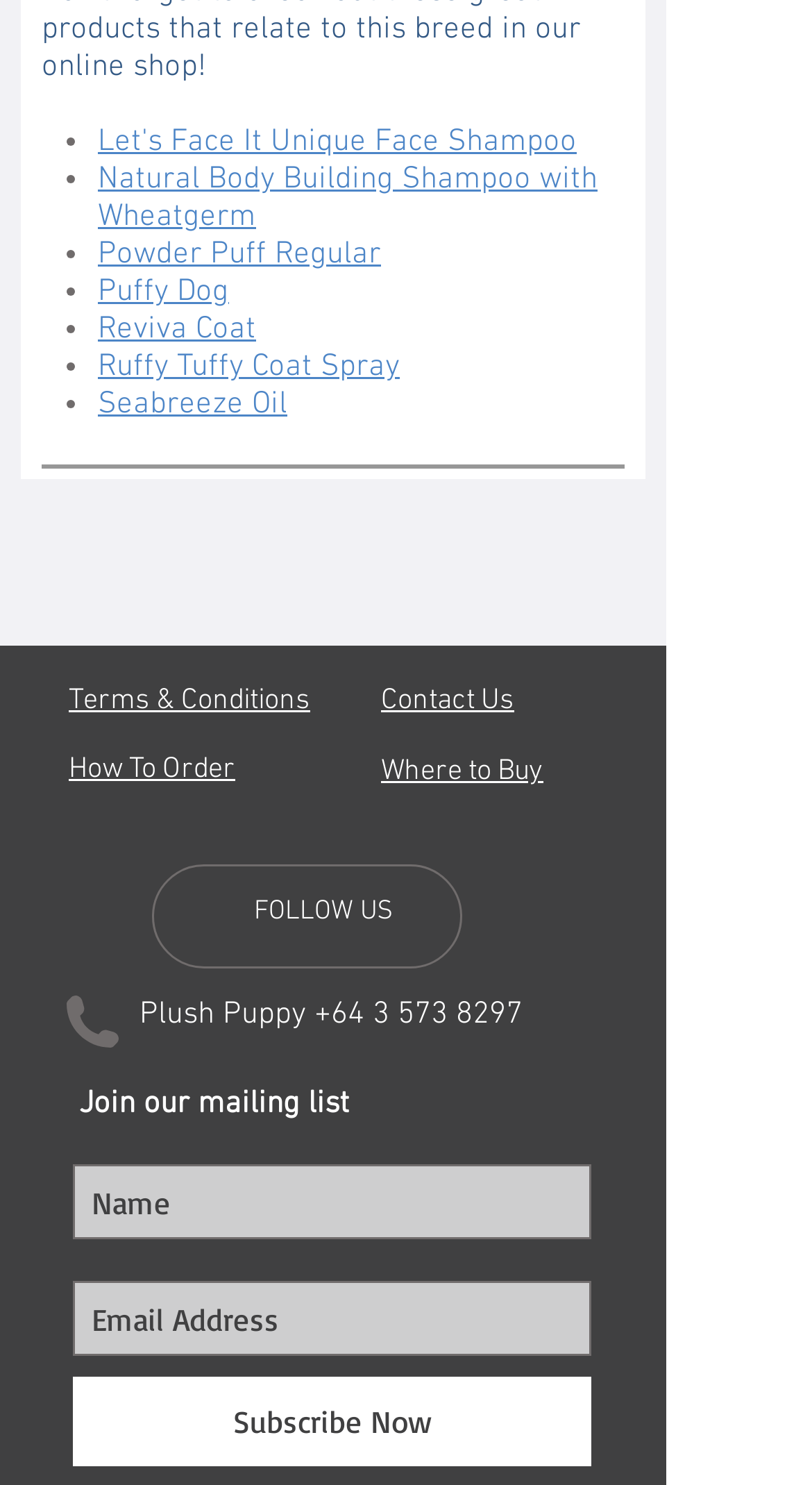Provide a one-word or short-phrase answer to the question:
Where can I find the contact information?

Bottom of the page